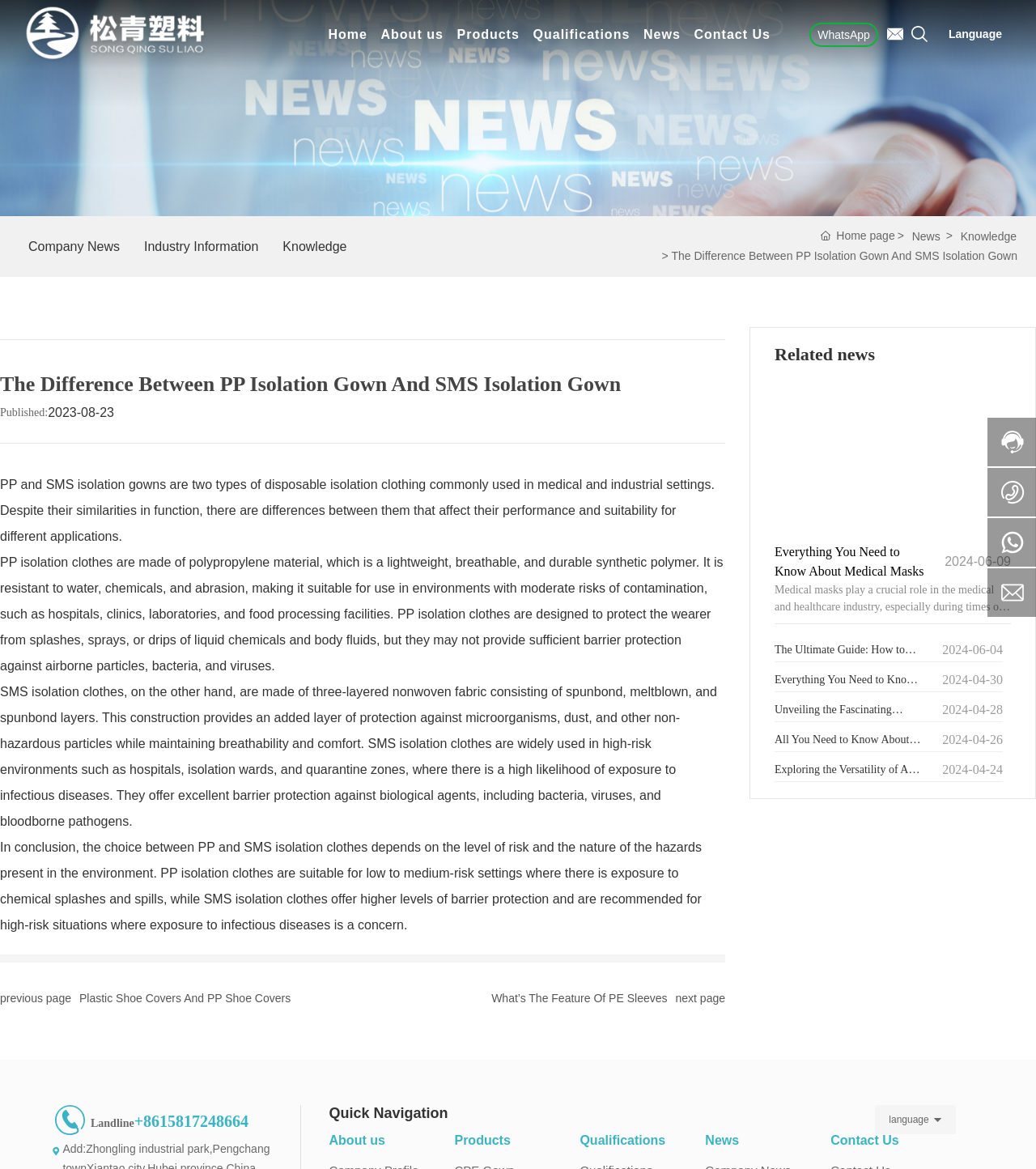Find the bounding box coordinates for the area that must be clicked to perform this action: "Click on the Home link".

[0.312, 0.0, 0.36, 0.059]